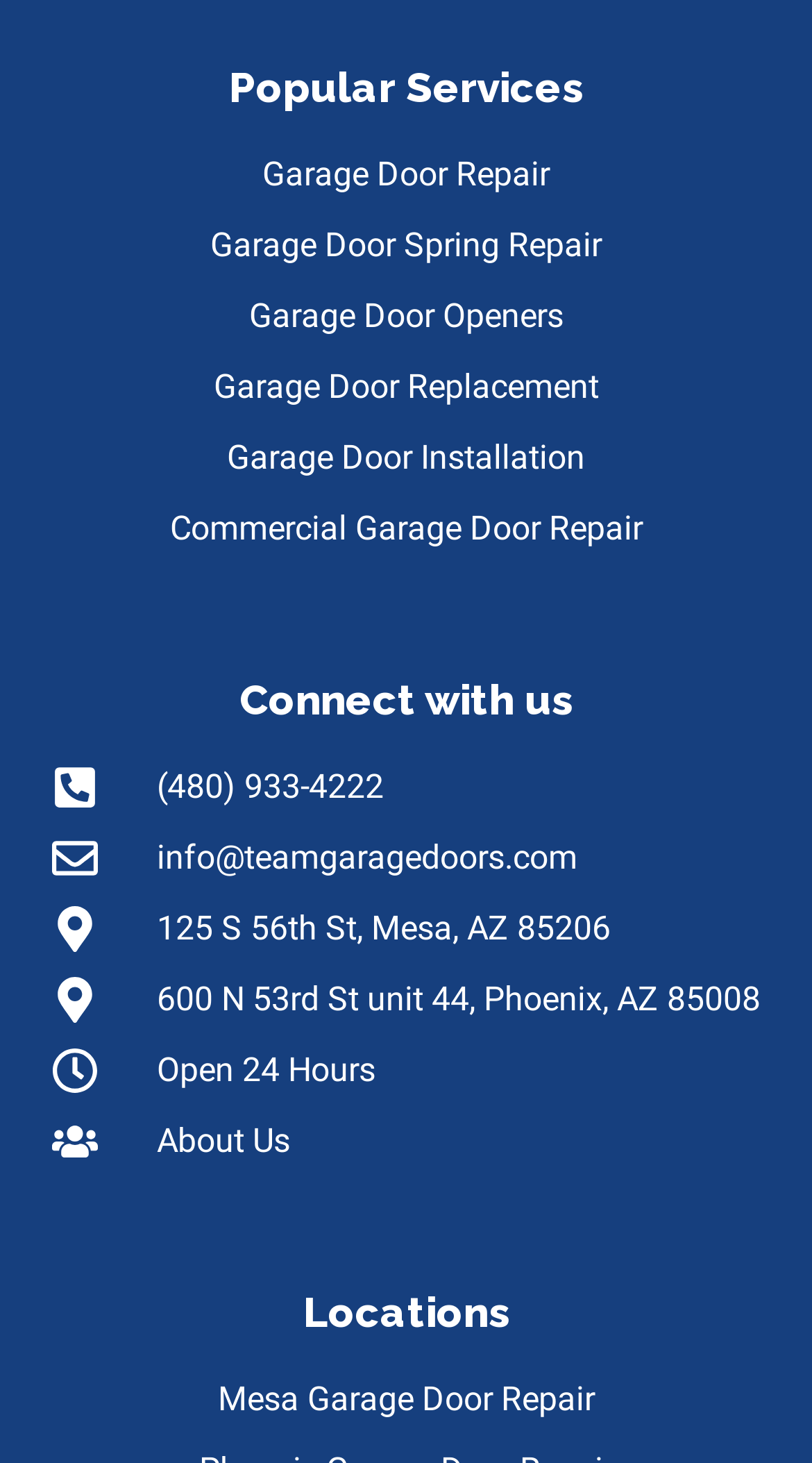Determine the bounding box coordinates for the area that should be clicked to carry out the following instruction: "Learn about the company on About Us".

[0.063, 0.763, 0.937, 0.798]